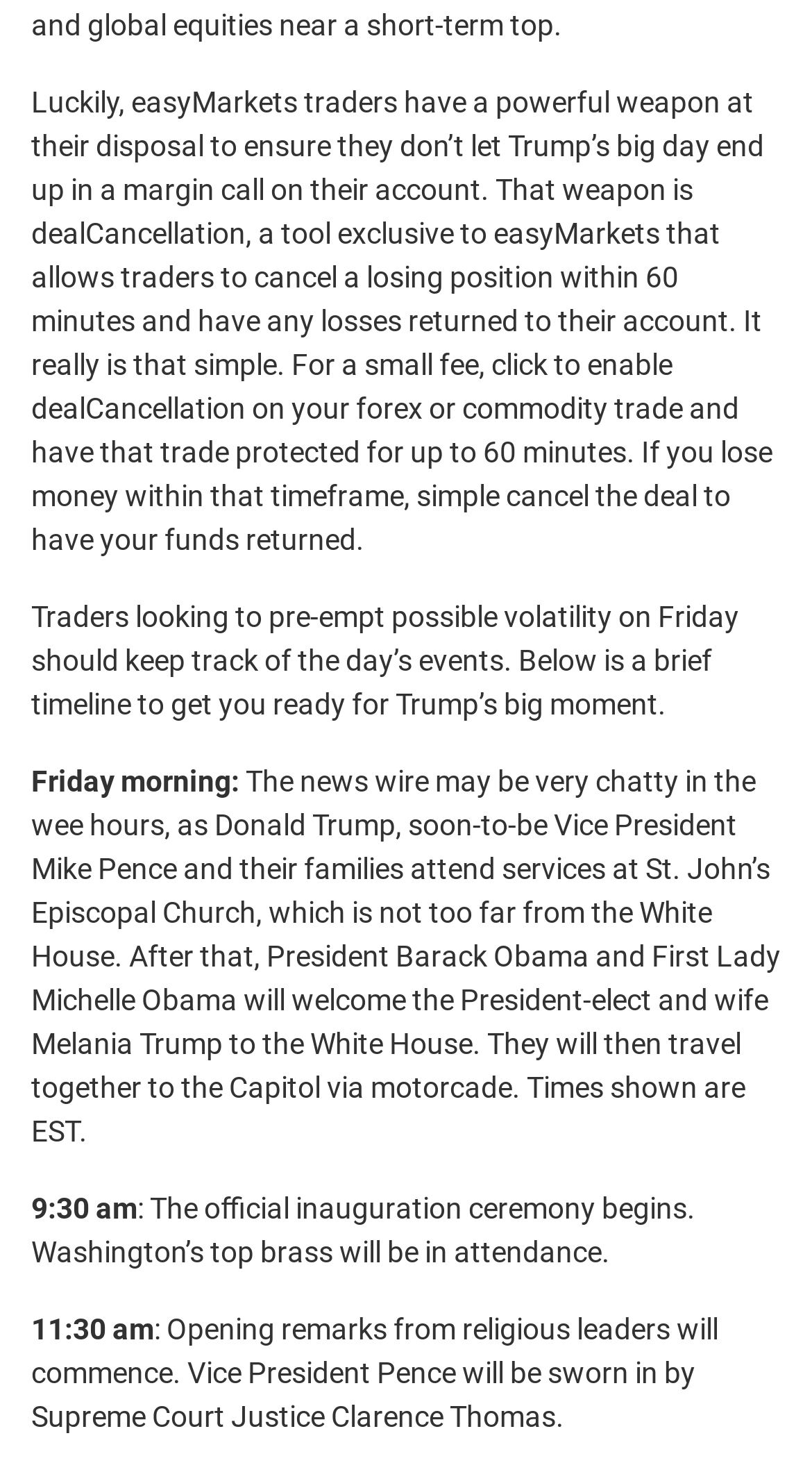Please find the bounding box coordinates of the element's region to be clicked to carry out this instruction: "Click the 'Request a callback' button".

[0.0, 0.853, 0.718, 0.91]